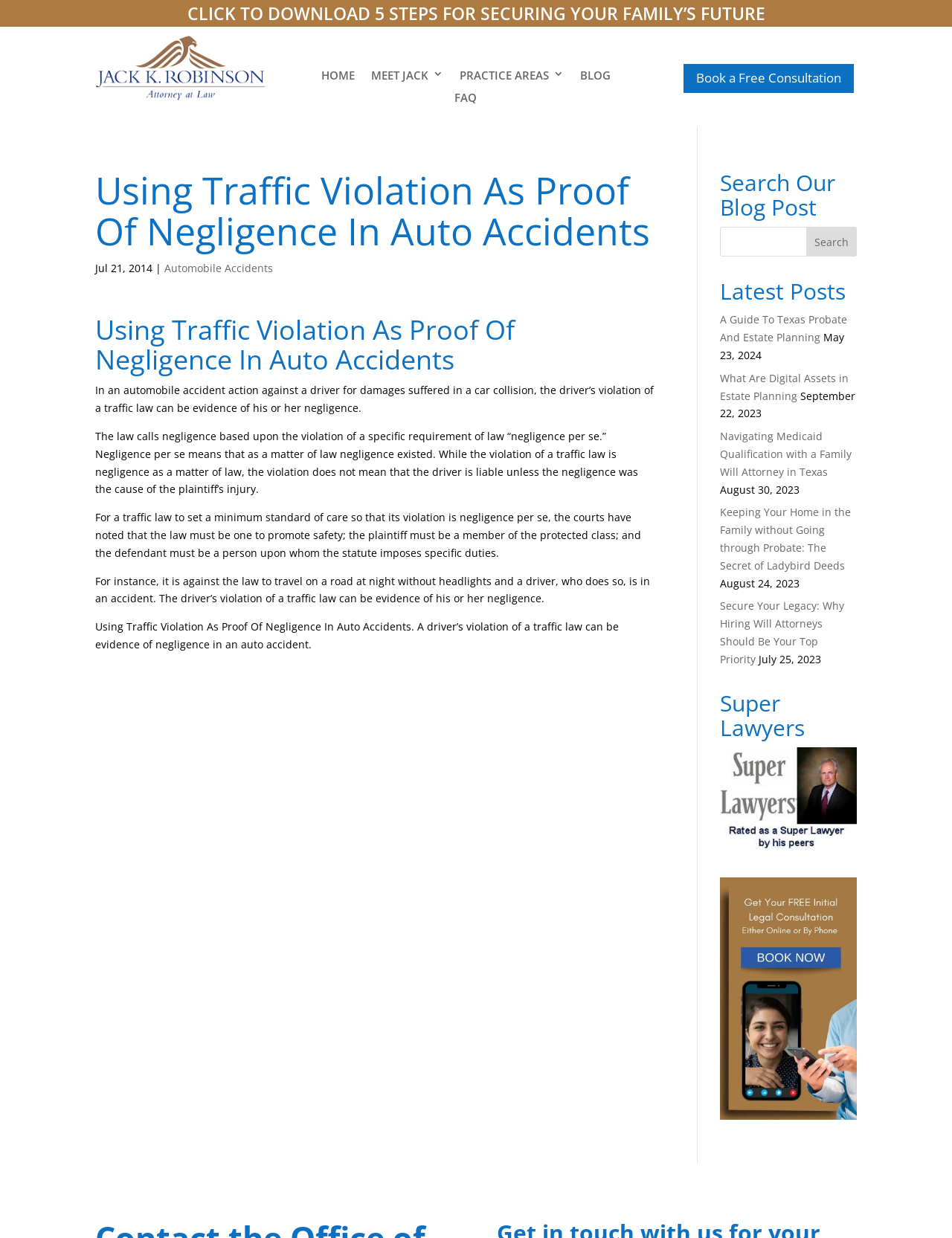From the details in the image, provide a thorough response to the question: What is the topic of the article?

The topic of the article can be determined by reading the heading elements, which are located near the top of the webpage. The main heading element has the text 'Using Traffic Violation As Proof Of Negligence In Auto Accidents', which indicates that the article is about using traffic violations as evidence of negligence in auto accidents.